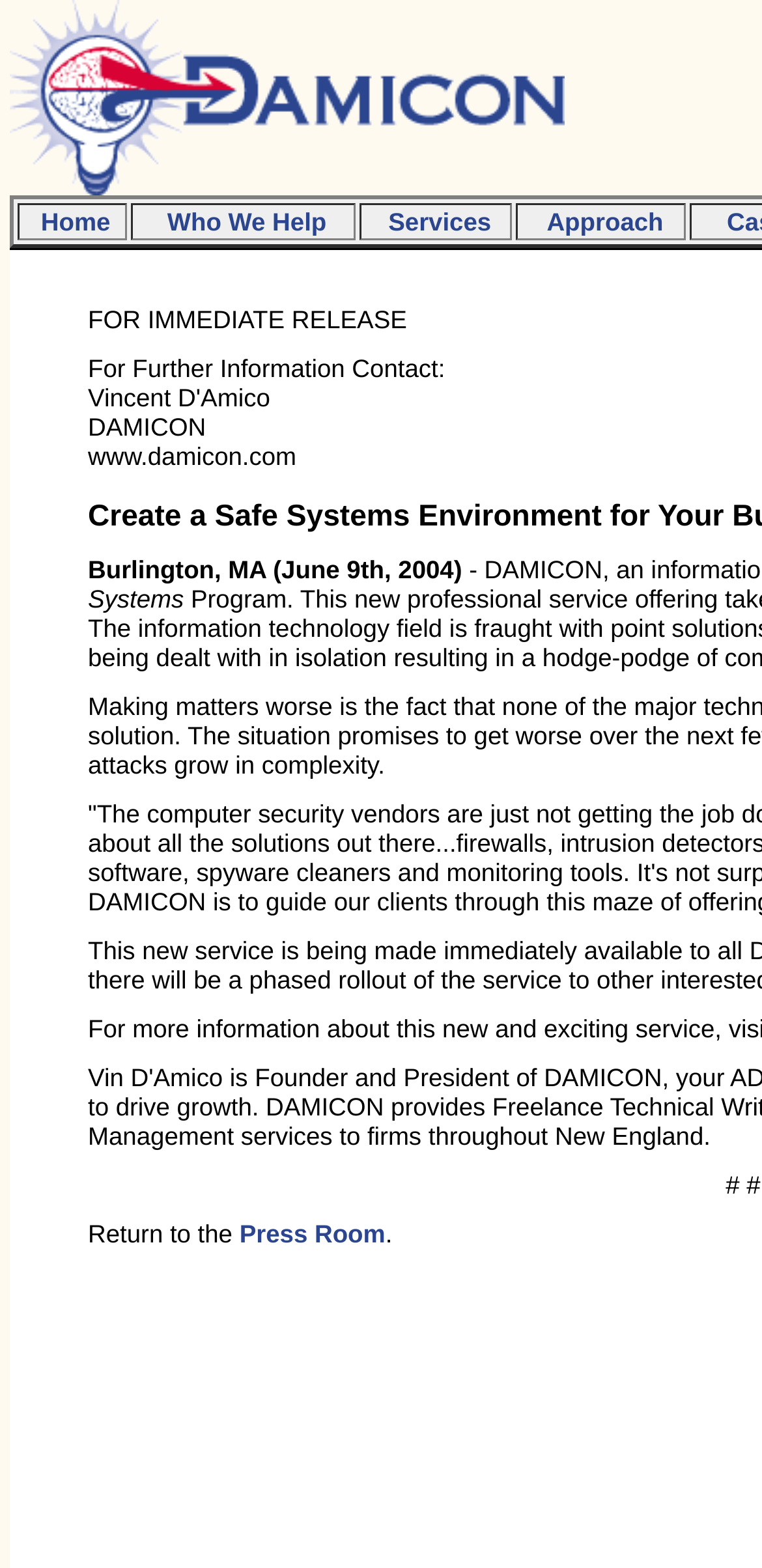Answer the following inquiry with a single word or phrase:
What is the URL mentioned in the press release?

www.damicon.com